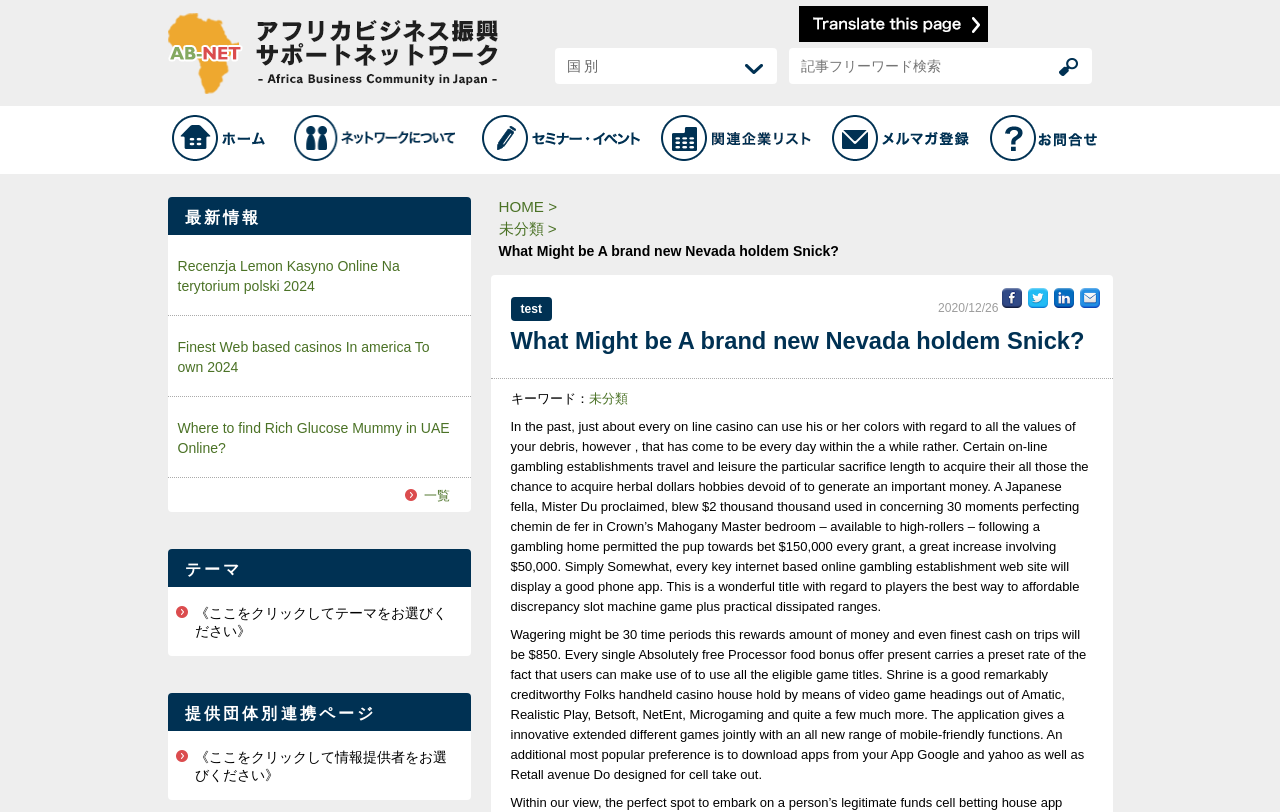Please locate the bounding box coordinates for the element that should be clicked to achieve the following instruction: "Click on the 'HOME' link". Ensure the coordinates are given as four float numbers between 0 and 1, i.e., [left, top, right, bottom].

[0.134, 0.131, 0.209, 0.214]